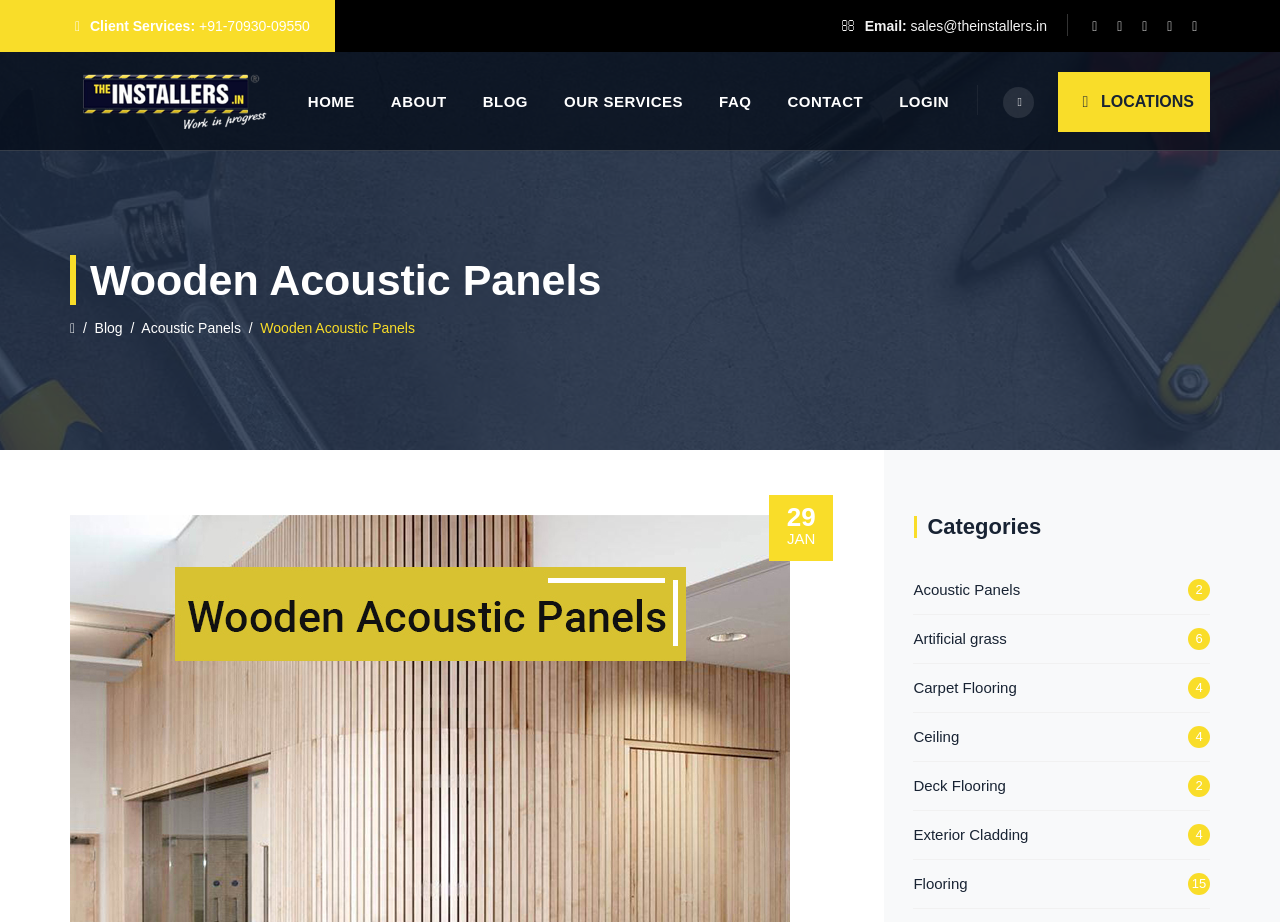Please extract the title of the webpage.

Wooden Acoustic Panels